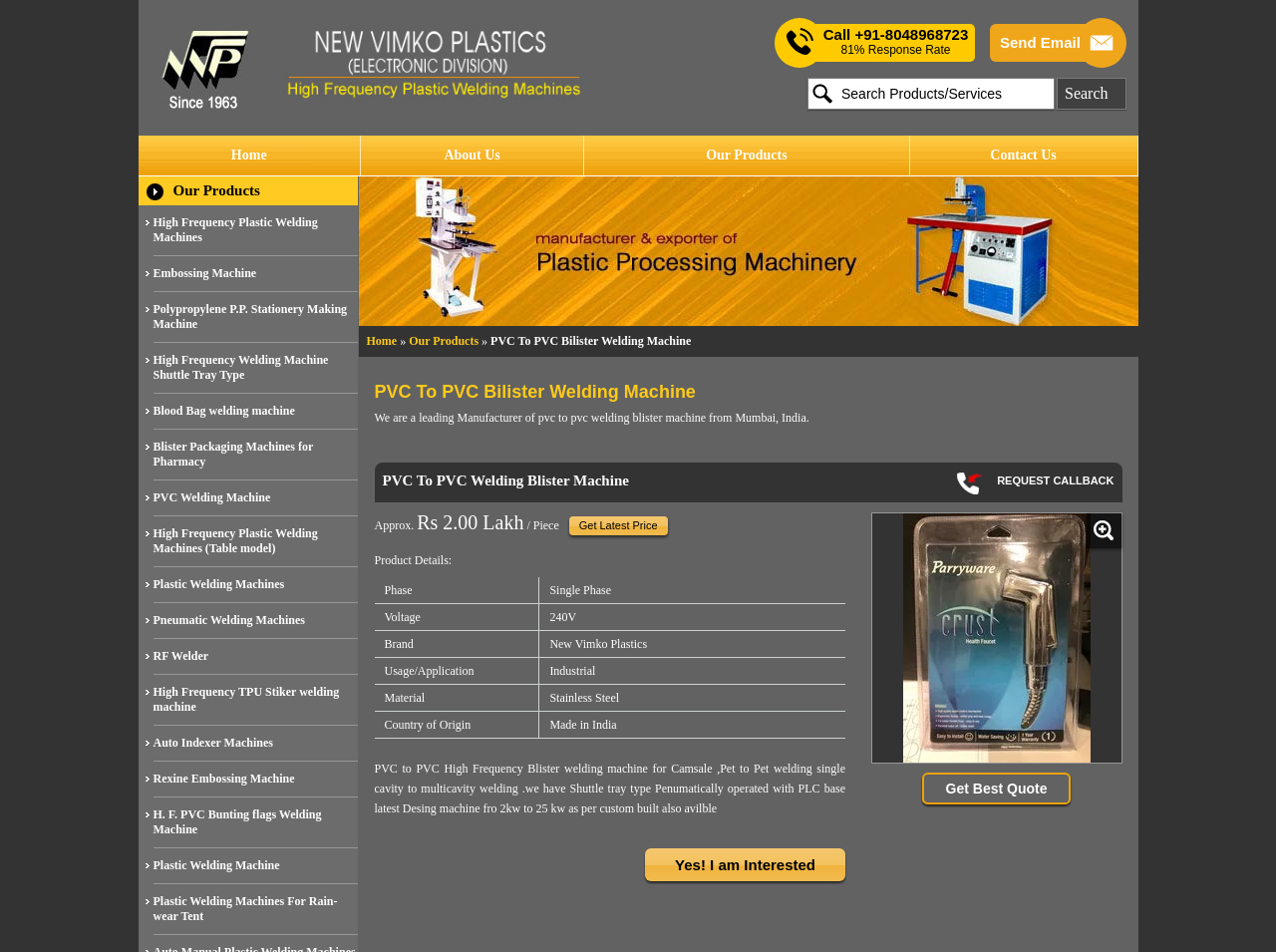Please specify the bounding box coordinates of the area that should be clicked to accomplish the following instruction: "Send an email to New Vimko Plastic". The coordinates should consist of four float numbers between 0 and 1, i.e., [left, top, right, bottom].

[0.784, 0.036, 0.847, 0.053]